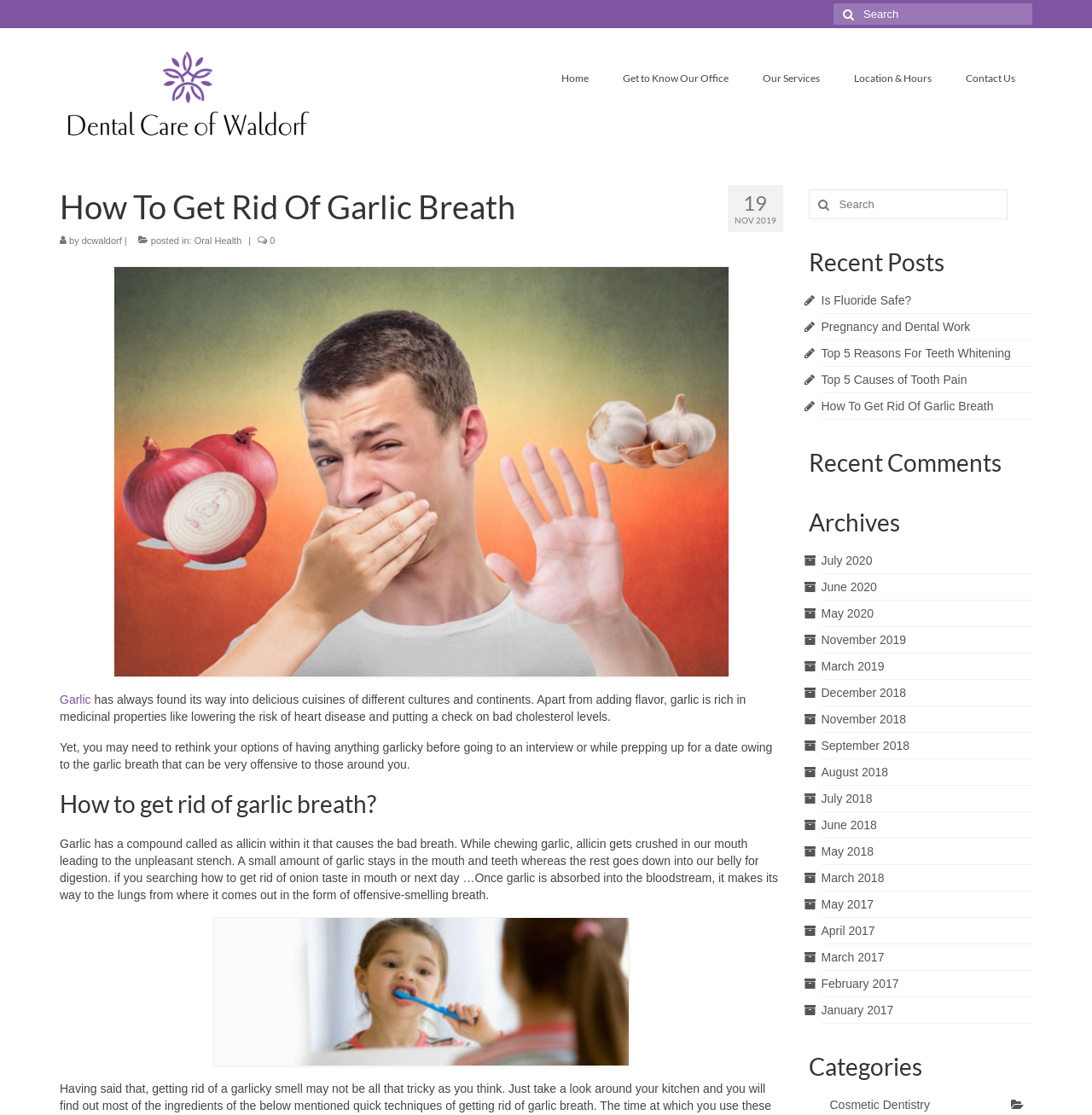Identify the bounding box coordinates of the element to click to follow this instruction: 'Search for something again'. Ensure the coordinates are four float values between 0 and 1, provided as [left, top, right, bottom].

[0.74, 0.17, 0.922, 0.197]